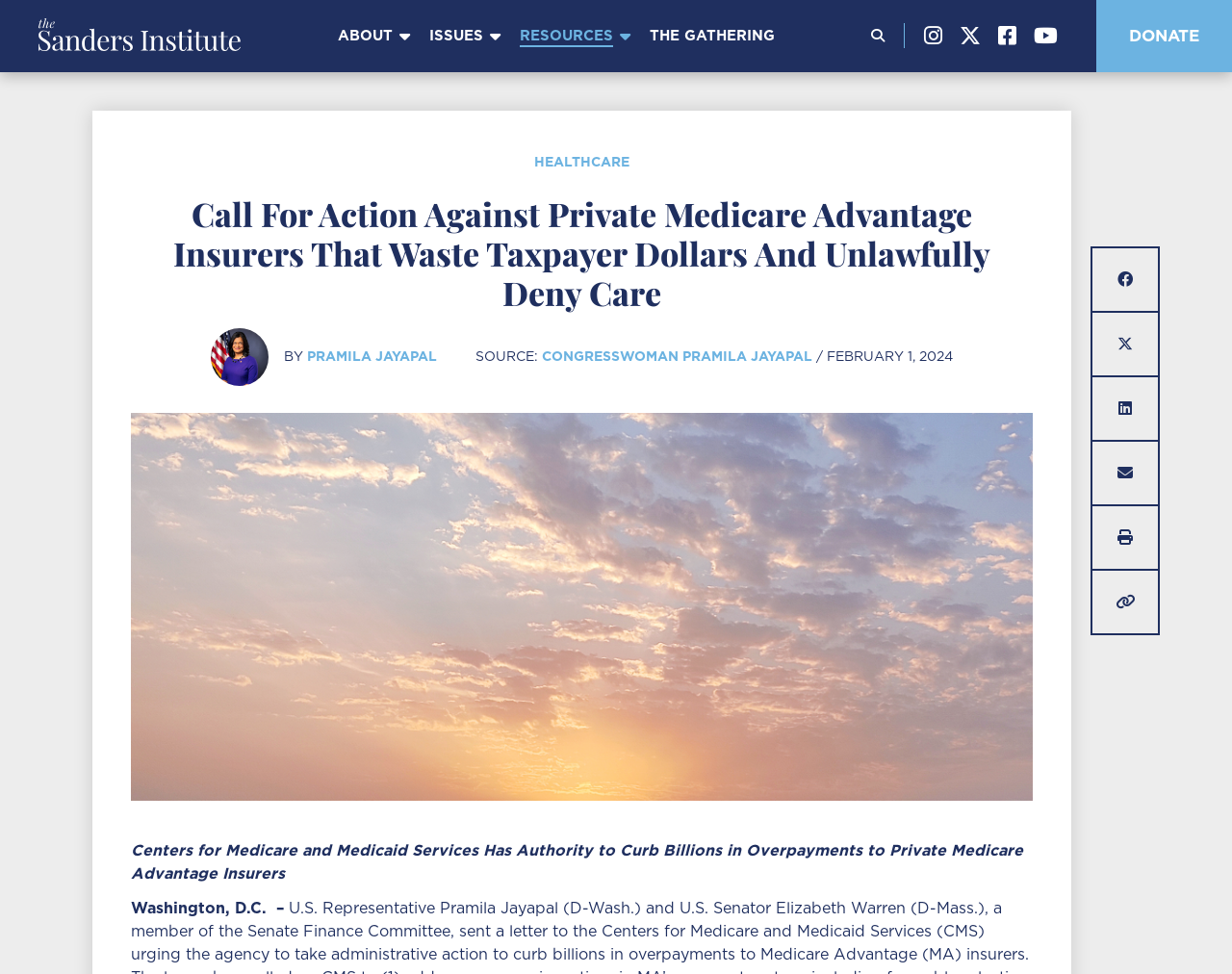Show the bounding box coordinates of the element that should be clicked to complete the task: "Read more about HEALTHCARE".

[0.433, 0.158, 0.511, 0.174]